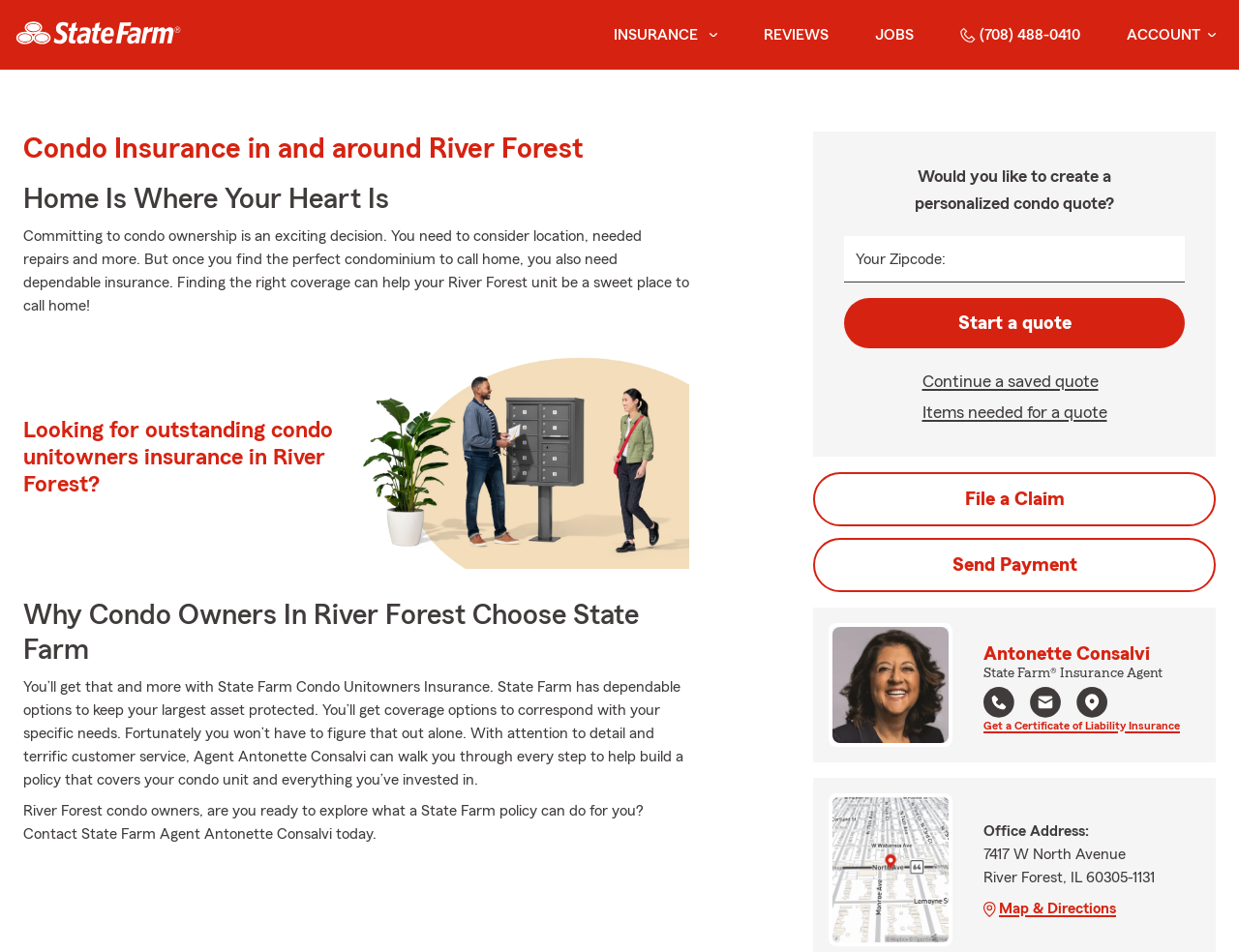Answer the question in one word or a short phrase:
What is the name of the State Farm Agent?

Antonette Consalvi